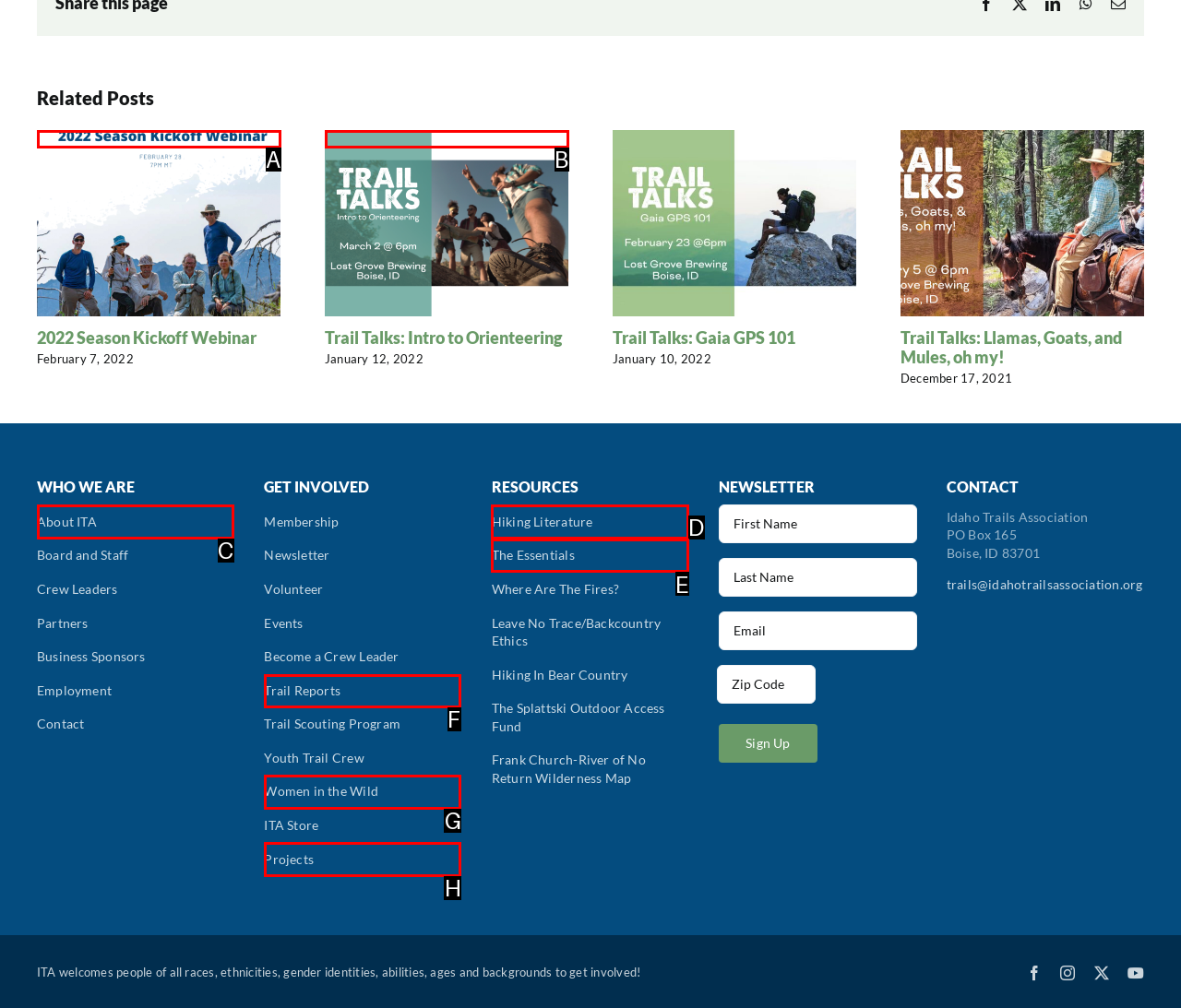Which option should I select to accomplish the task: Click on the 'Trail Reports' link? Respond with the corresponding letter from the given choices.

F